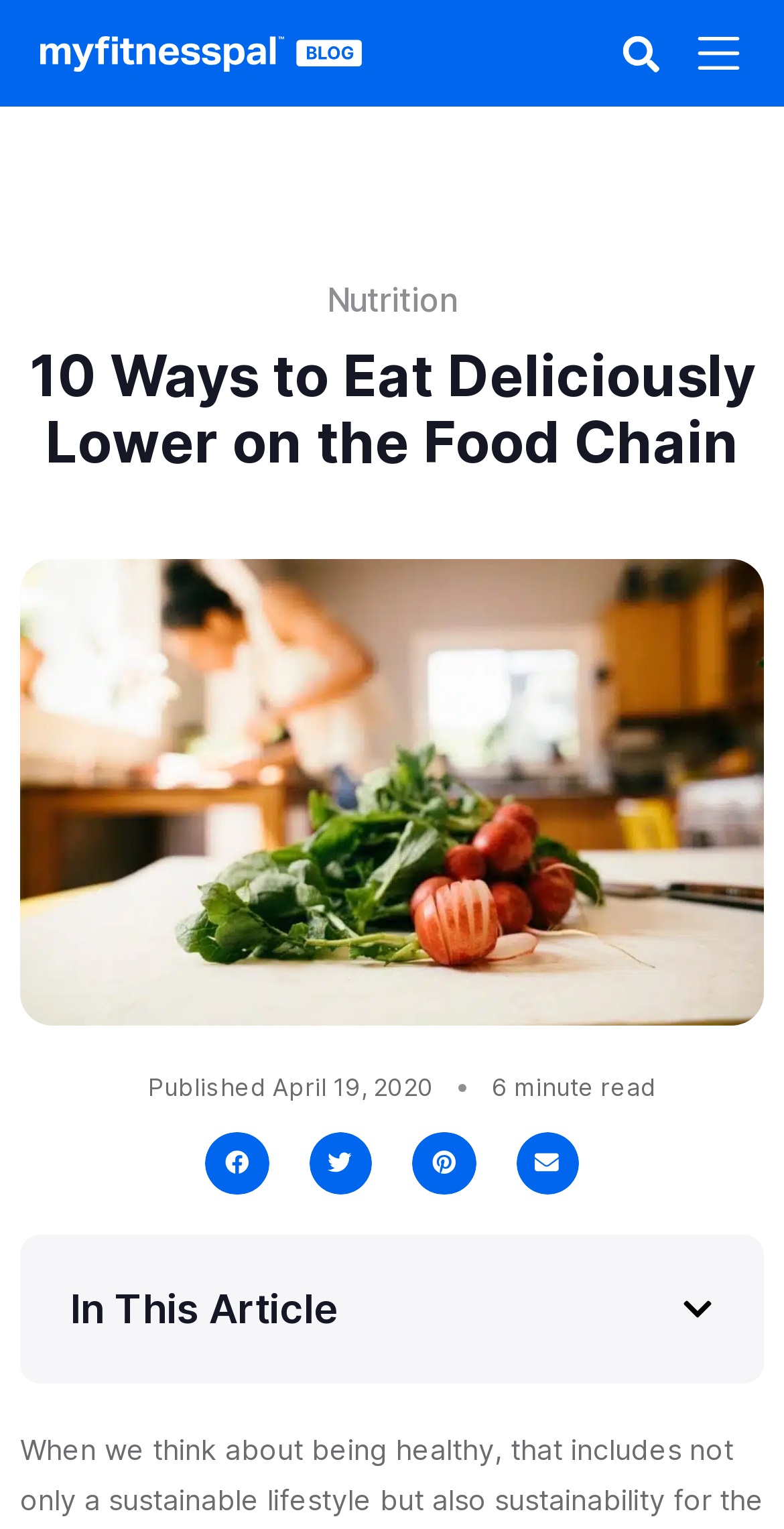Please find the bounding box coordinates in the format (top-left x, top-left y, bottom-right x, bottom-right y) for the given element description. Ensure the coordinates are floating point numbers between 0 and 1. Description: Follow

None